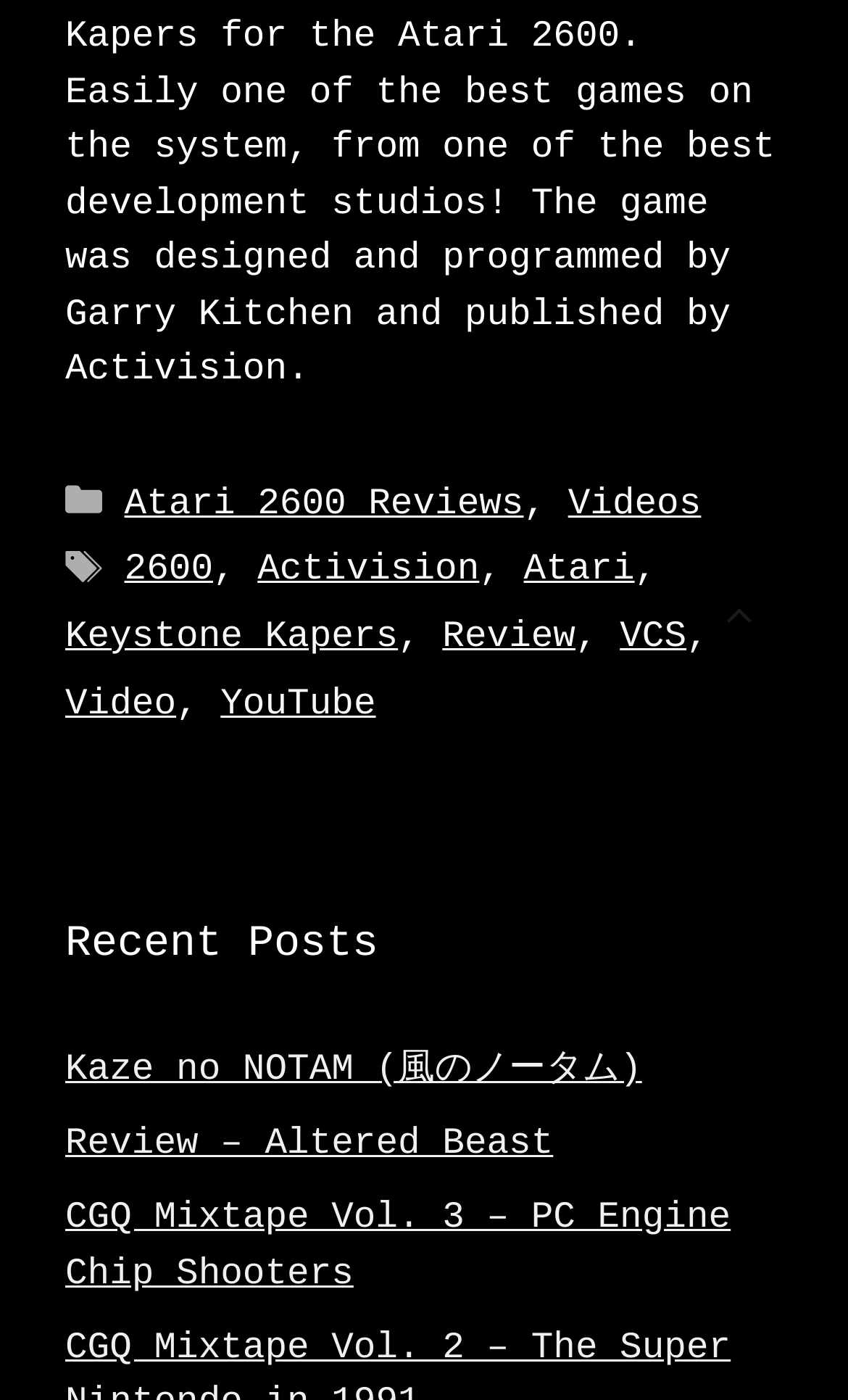Please mark the clickable region by giving the bounding box coordinates needed to complete this instruction: "Scroll back to top".

[0.821, 0.413, 0.923, 0.475]